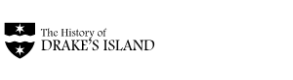Given the content of the image, can you provide a detailed answer to the question?
What is the background of the logo?

The logo is set against a simple monochromatic background, which provides a clean and minimalistic design that allows the text to stand out and grab the viewer's attention.